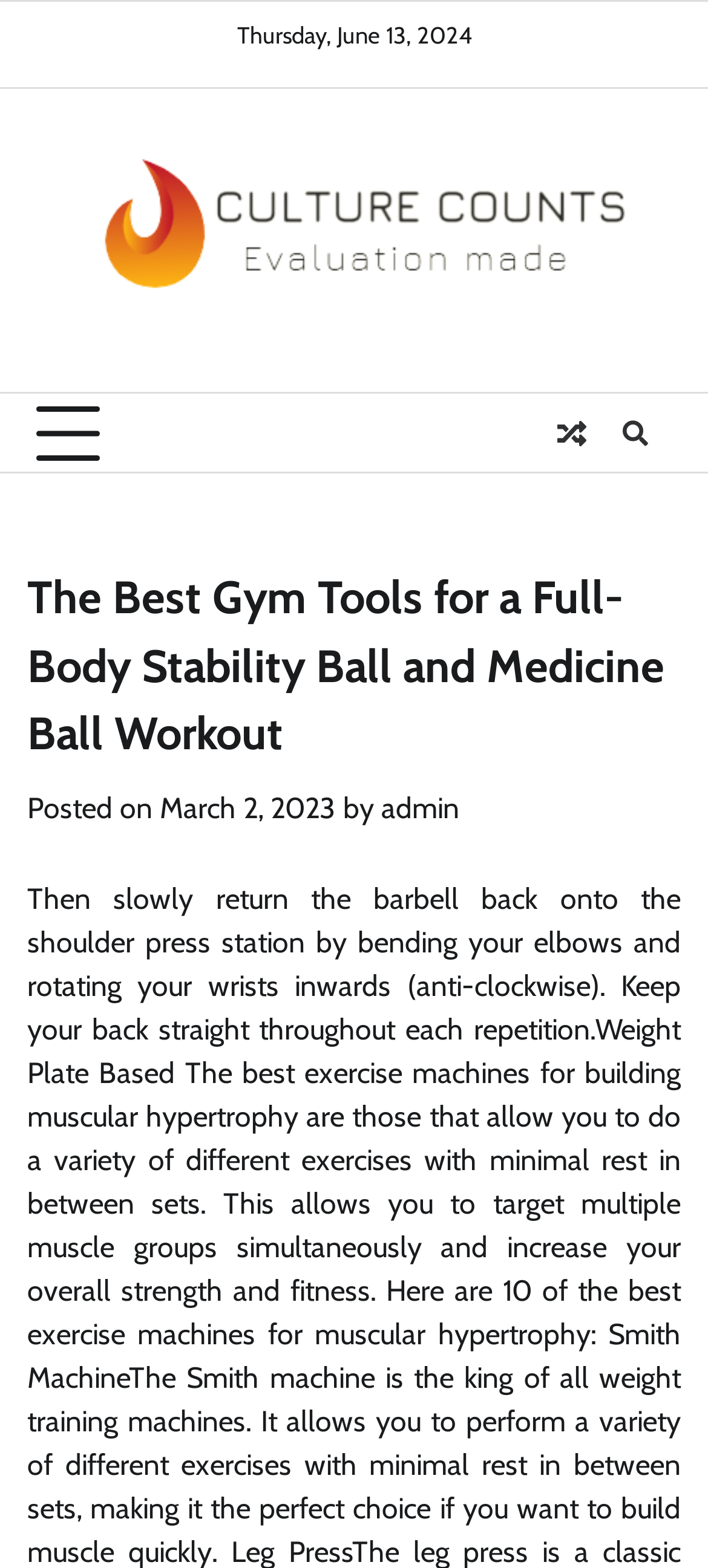Write an exhaustive caption that covers the webpage's main aspects.

The webpage appears to be a blog post or article page. At the top, there is a date "Thursday, June 13, 2024" displayed prominently. Below the date, there is a large link to "Culture Counts" which spans almost the entire width of the page, accompanied by an image with the same name. 

To the right of the "Culture Counts" link, there is a button with no text, which controls a primary menu. Next to the button, there are two links with icons, one with a "\uf074" symbol and another with a "\uf002" symbol.

The main content of the page is headed by a large header that reads "The Best Gym Tools for a Full-Body Stability Ball and Medicine Ball Workout". Below the header, there is a line of text that says "Posted on" followed by a link to the date "March 2, 2023", which is also marked as a time element. The author of the post, "admin", is credited to the right of the date.

Overall, the page has a clear structure, with the main content sectioned off from the top navigation and branding elements.